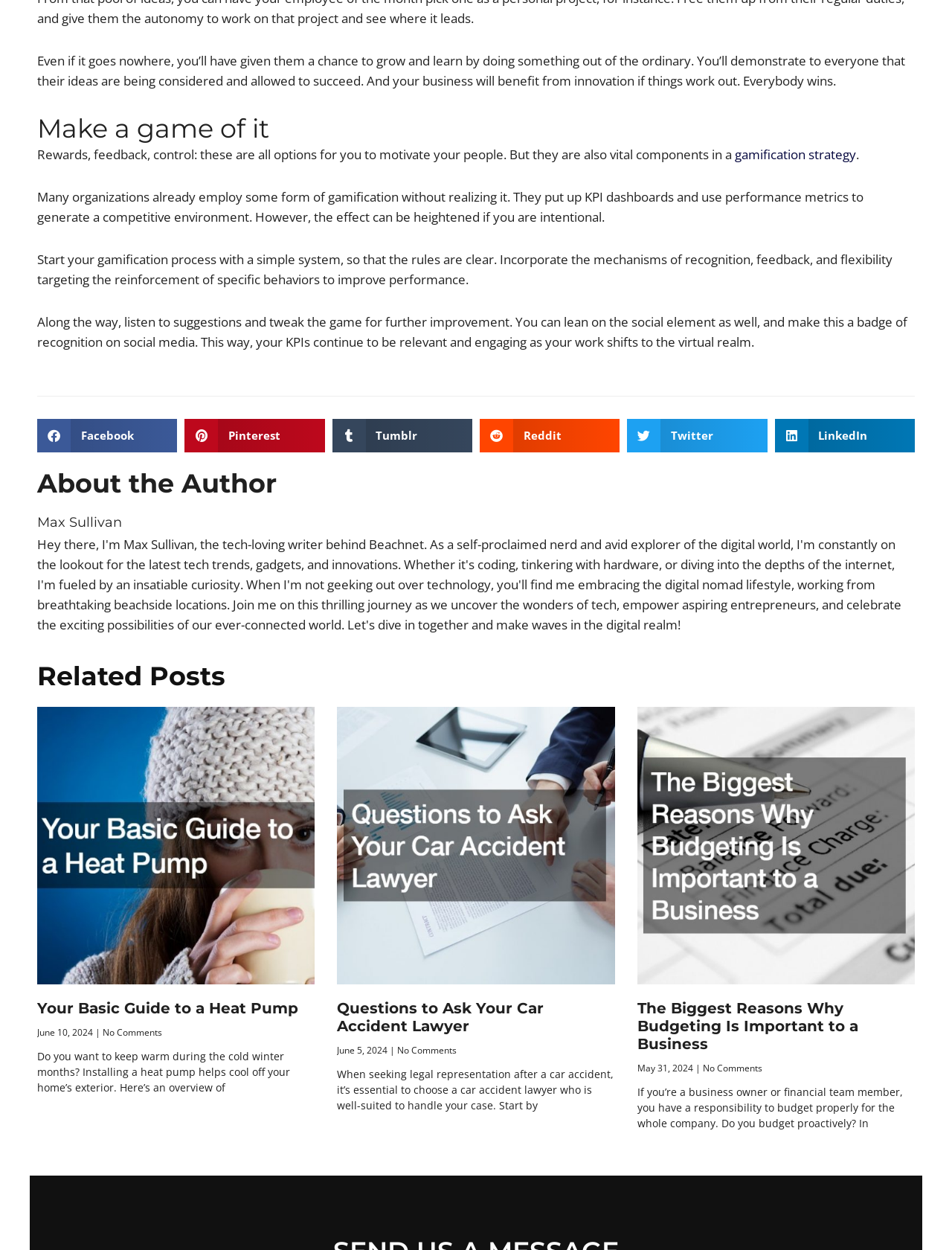Find the bounding box of the UI element described as follows: "gamification strategy".

[0.772, 0.117, 0.899, 0.131]